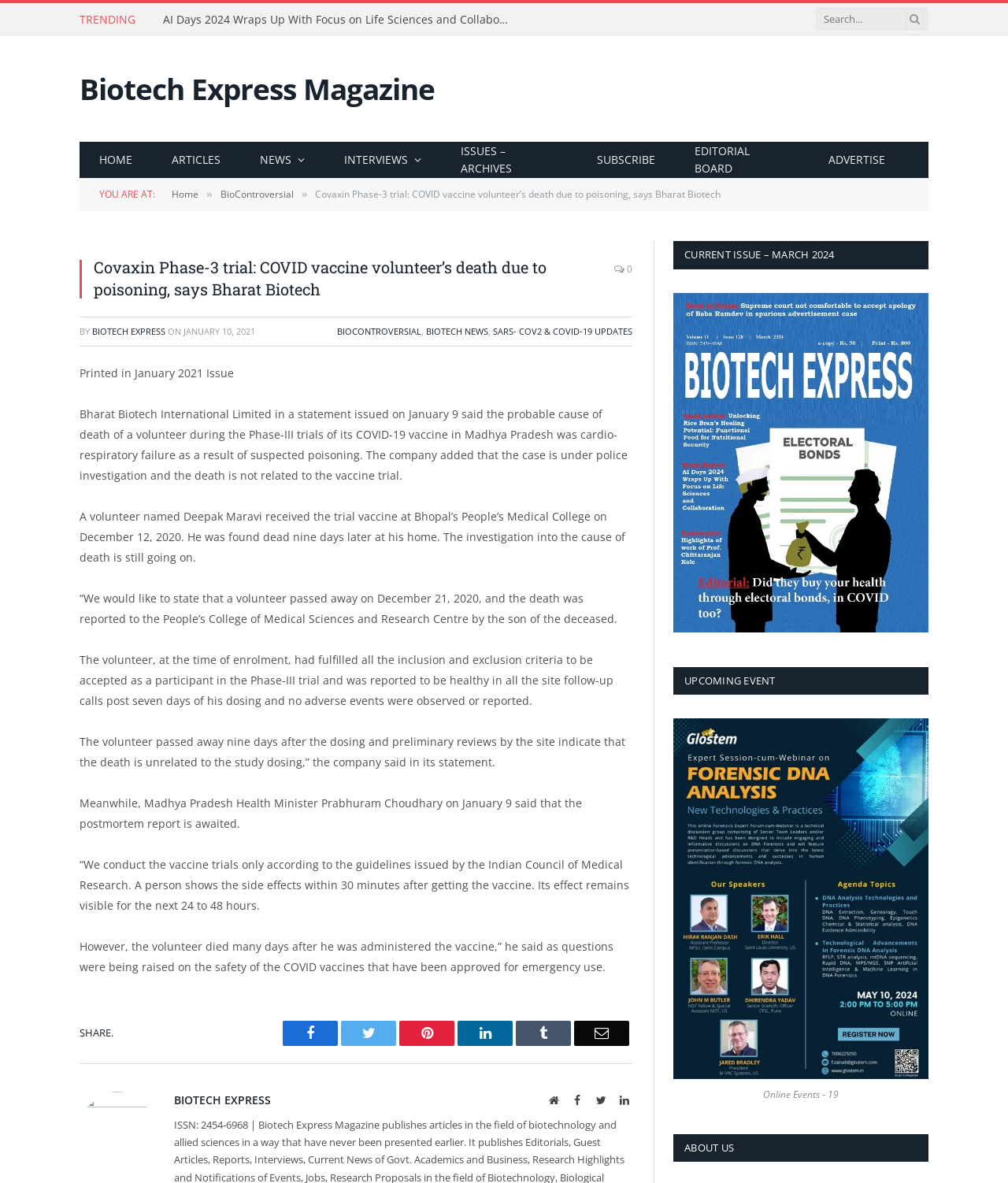How many social media platforms are available for sharing?
Please provide a single word or phrase as your answer based on the image.

6